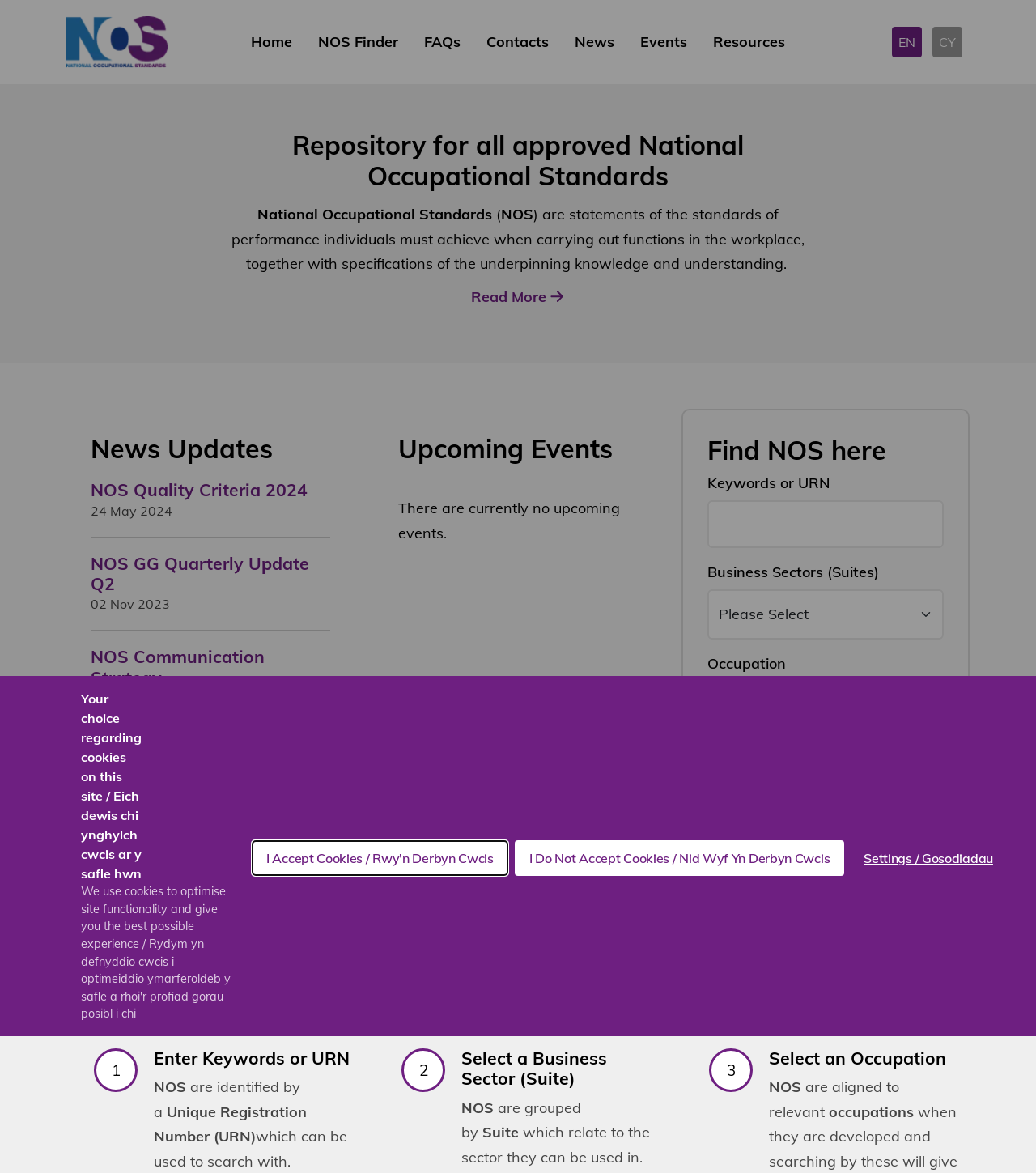What type of information is provided in the 'News Updates' section?
Respond to the question with a well-detailed and thorough answer.

The 'News Updates' section appears to provide information on recent news and updates related to National Occupational Standards, including titles, dates, and possibly summaries or links to more detailed information.